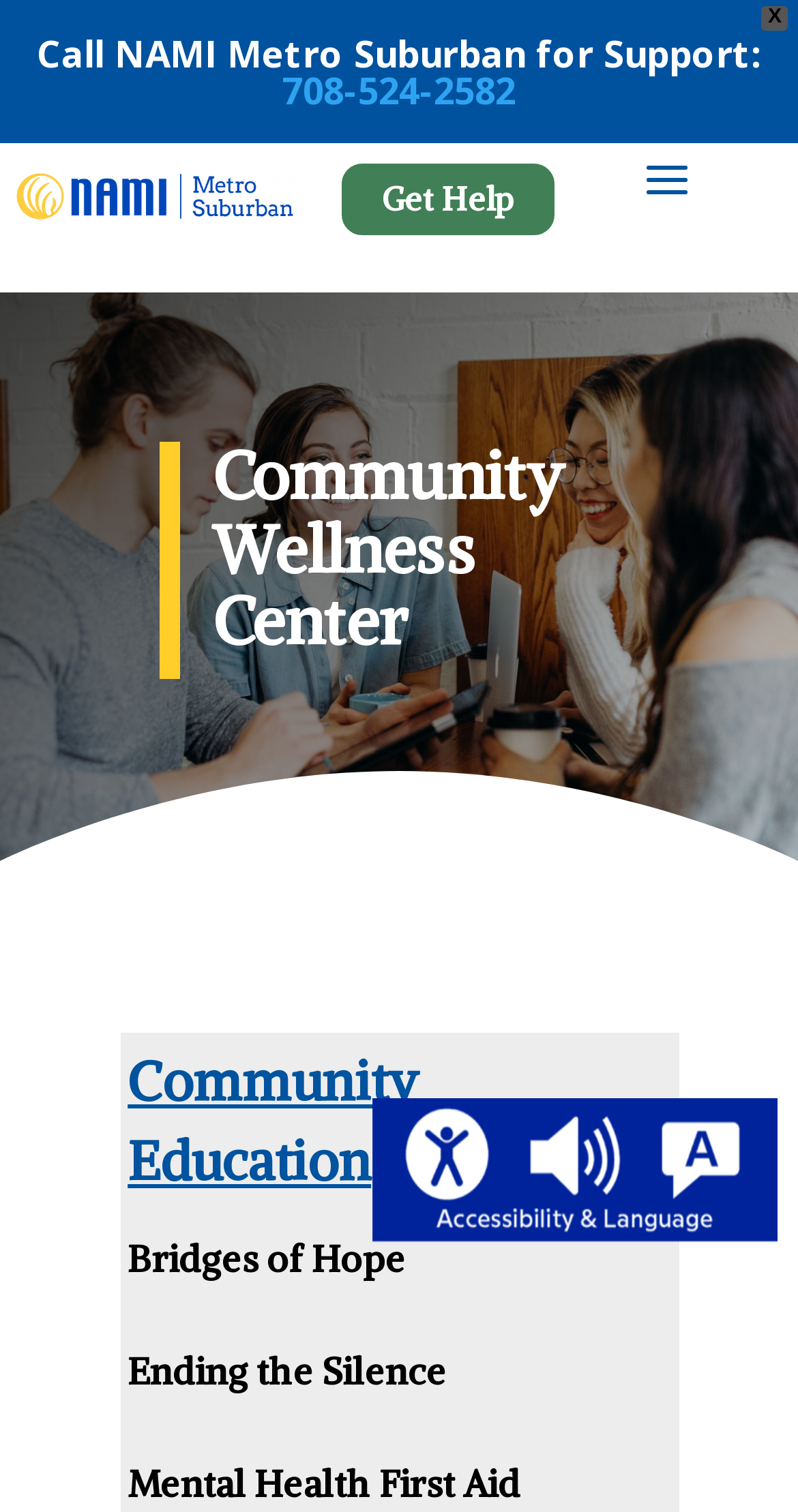Respond with a single word or phrase to the following question: Is there an image on the page?

Yes